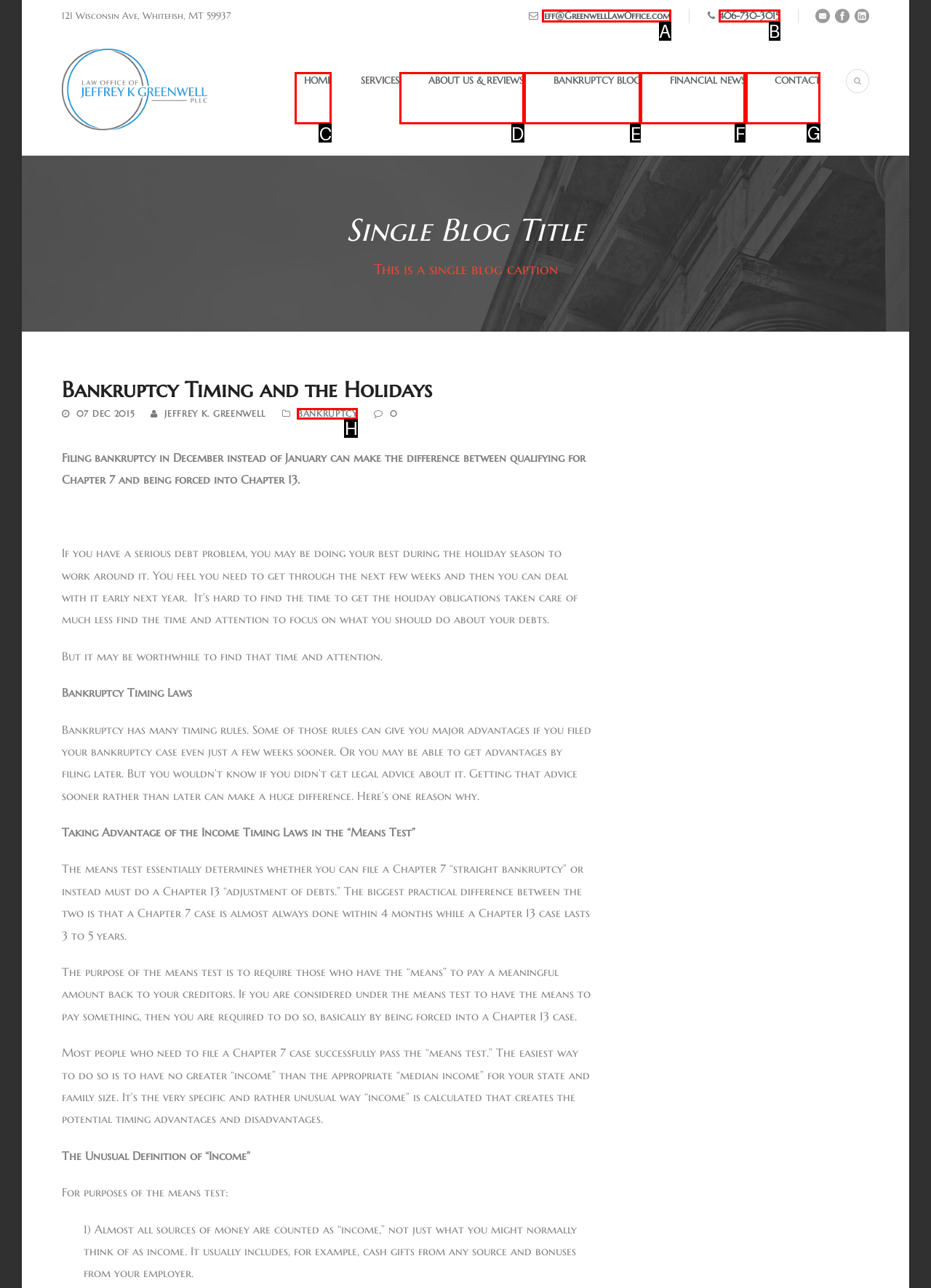Which UI element's letter should be clicked to achieve the task: Click the 'CONTACT' link
Provide the letter of the correct choice directly.

G